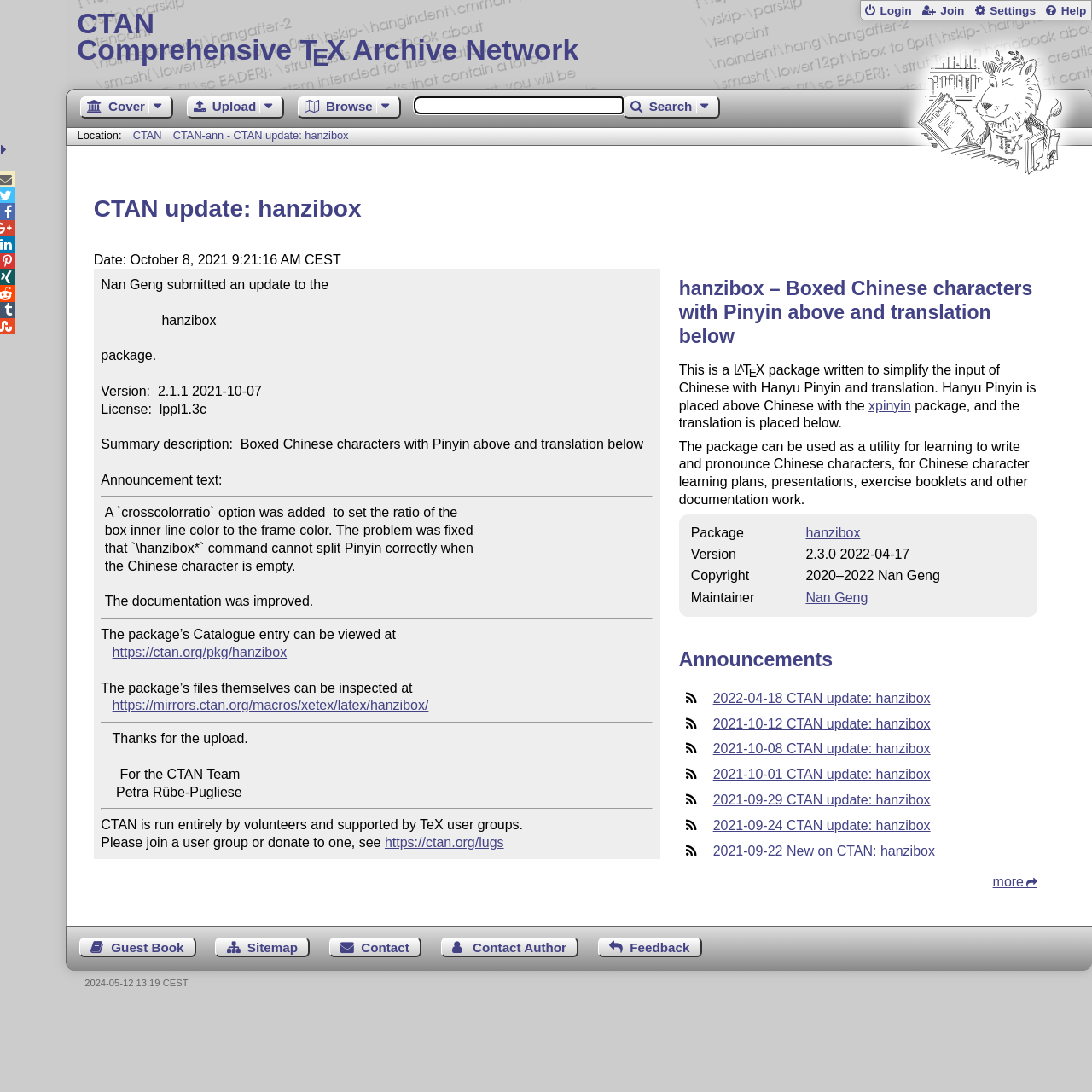How many announcements are listed on the page?
Analyze the image and deliver a detailed answer to the question.

The announcements are listed under the heading 'Announcements' and there are 6 links to different announcements, including '2022-04-18 CTAN update: hanzibox', '2021-10-12 CTAN update: hanzibox', and so on.